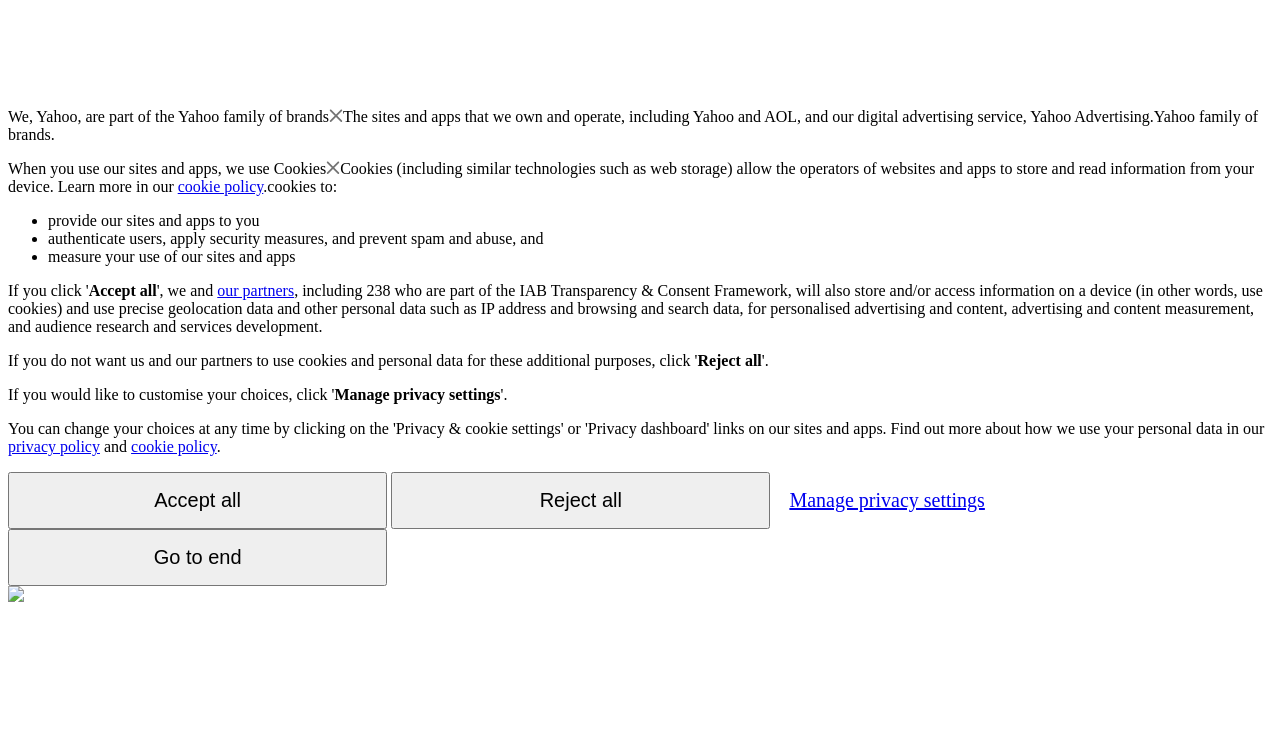Please identify the bounding box coordinates of the clickable element to fulfill the following instruction: "Click the 'Reject all' button". The coordinates should be four float numbers between 0 and 1, i.e., [left, top, right, bottom].

[0.545, 0.482, 0.595, 0.505]